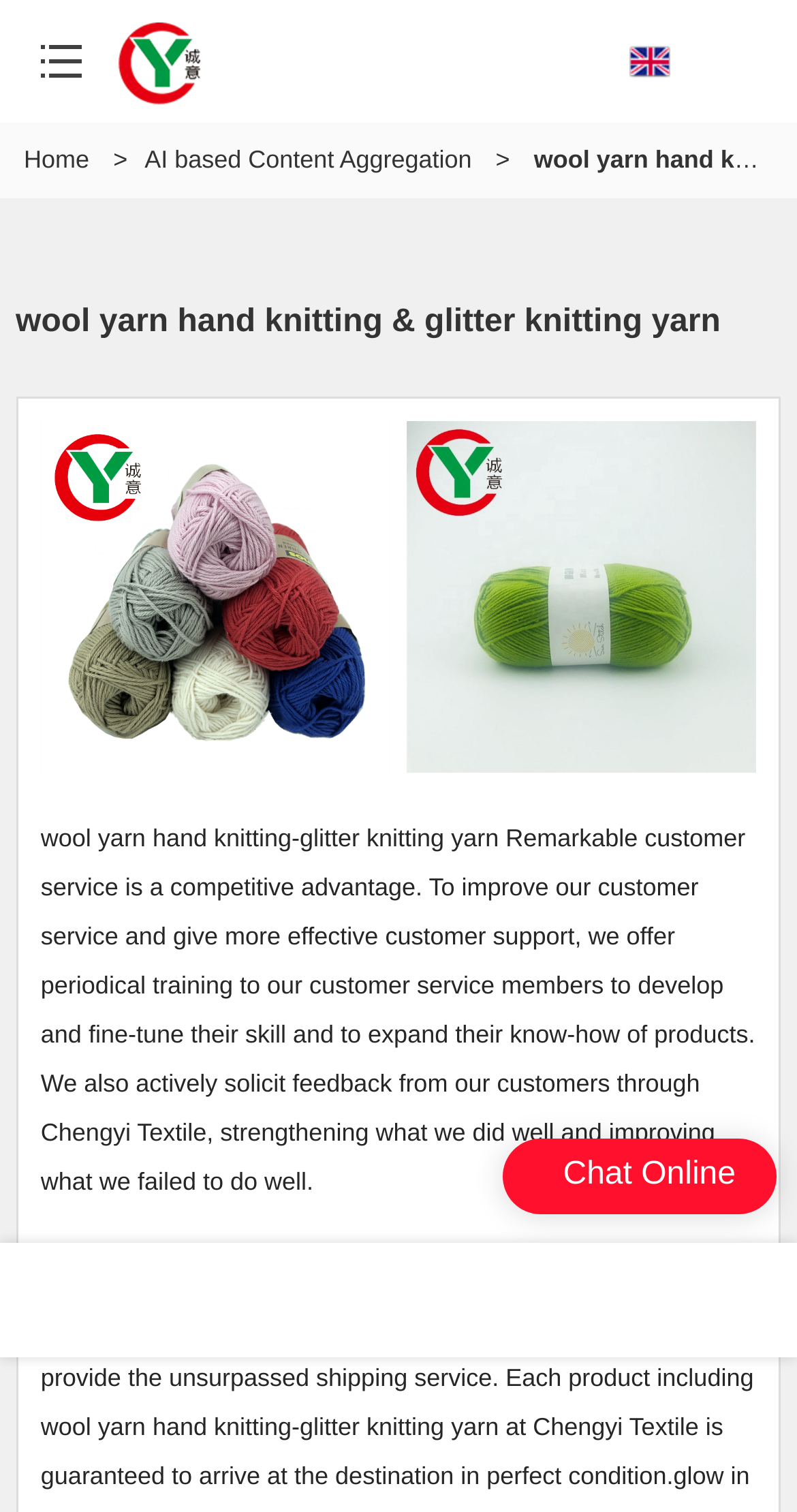Please extract the webpage's main title and generate its text content.

wool yarn hand knitting & glitter knitting yarn